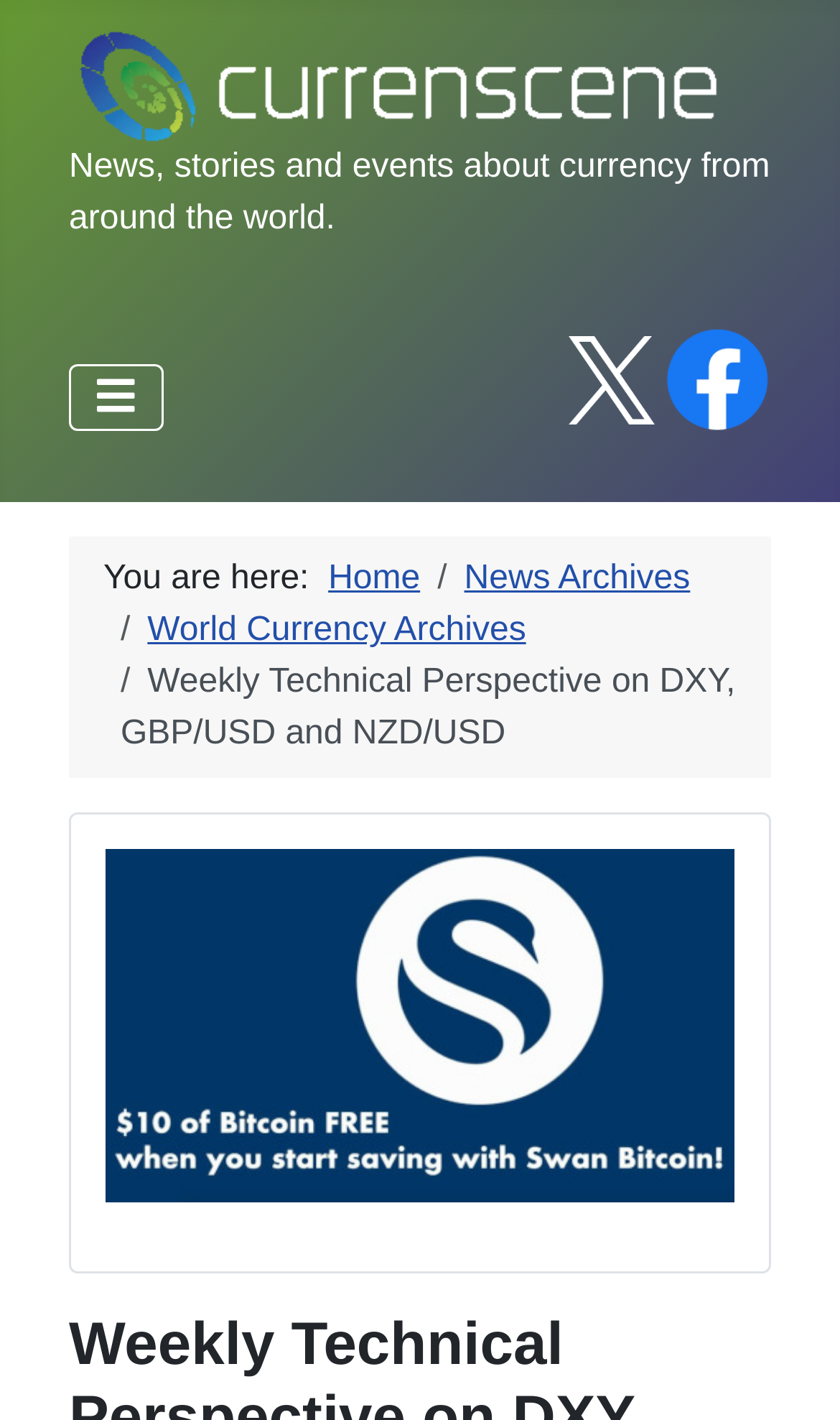What type of content is presented in the 'News Archives' section?
Could you give a comprehensive explanation in response to this question?

The 'News Archives' section is a link located in the 'Breadcrumbs' navigation, and it is likely to present archived news articles or stories related to currency, allowing users to access historical news content.